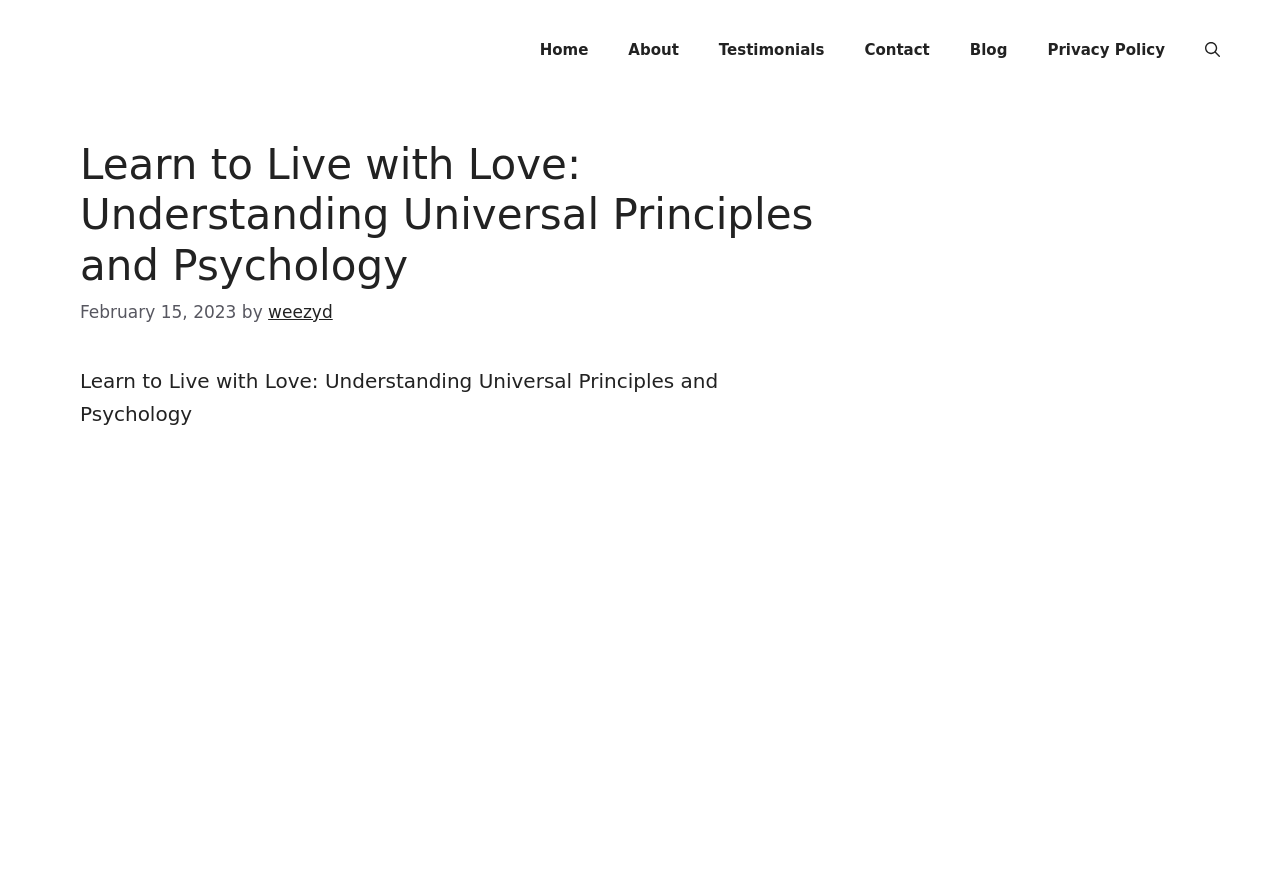Who is the author of the latest article?
Please give a detailed answer to the question using the information shown in the image.

I found the link 'weezyd' next to the text 'by', which suggests that 'weezyd' is the author of the latest article.